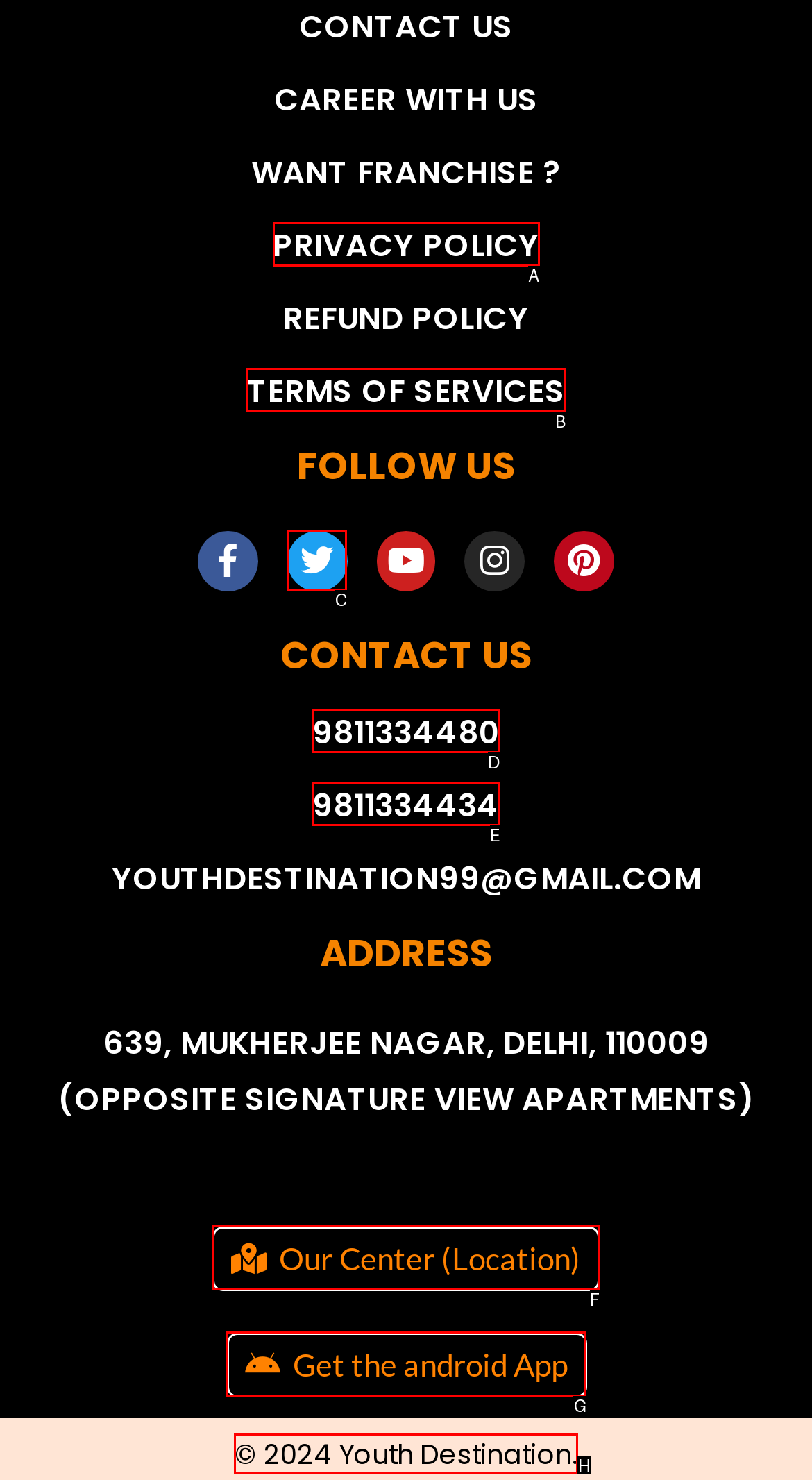Determine which HTML element best suits the description: Get the android App. Reply with the letter of the matching option.

G